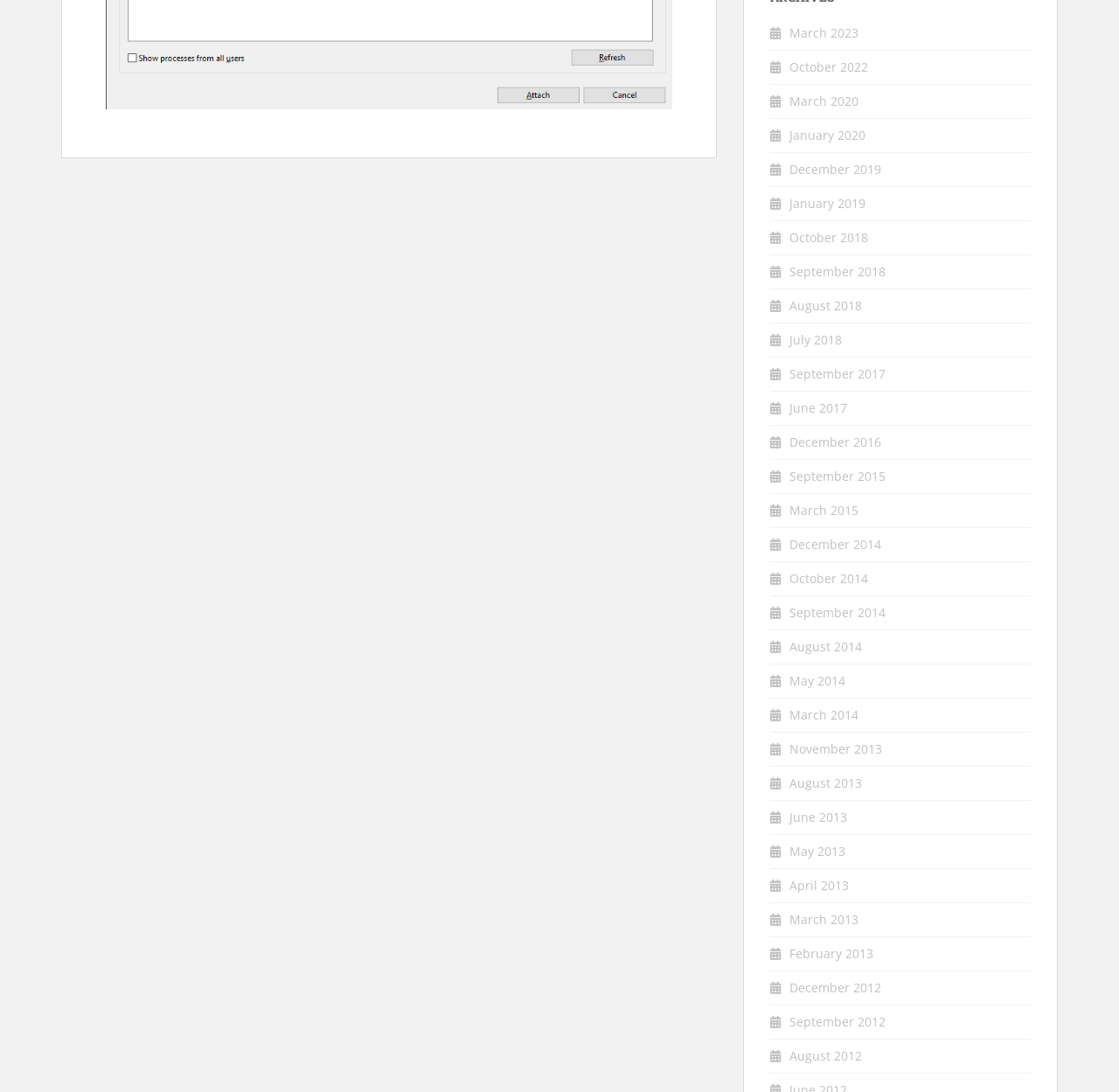What is the oldest month listed?
Based on the image, give a concise answer in the form of a single word or short phrase.

December 2012